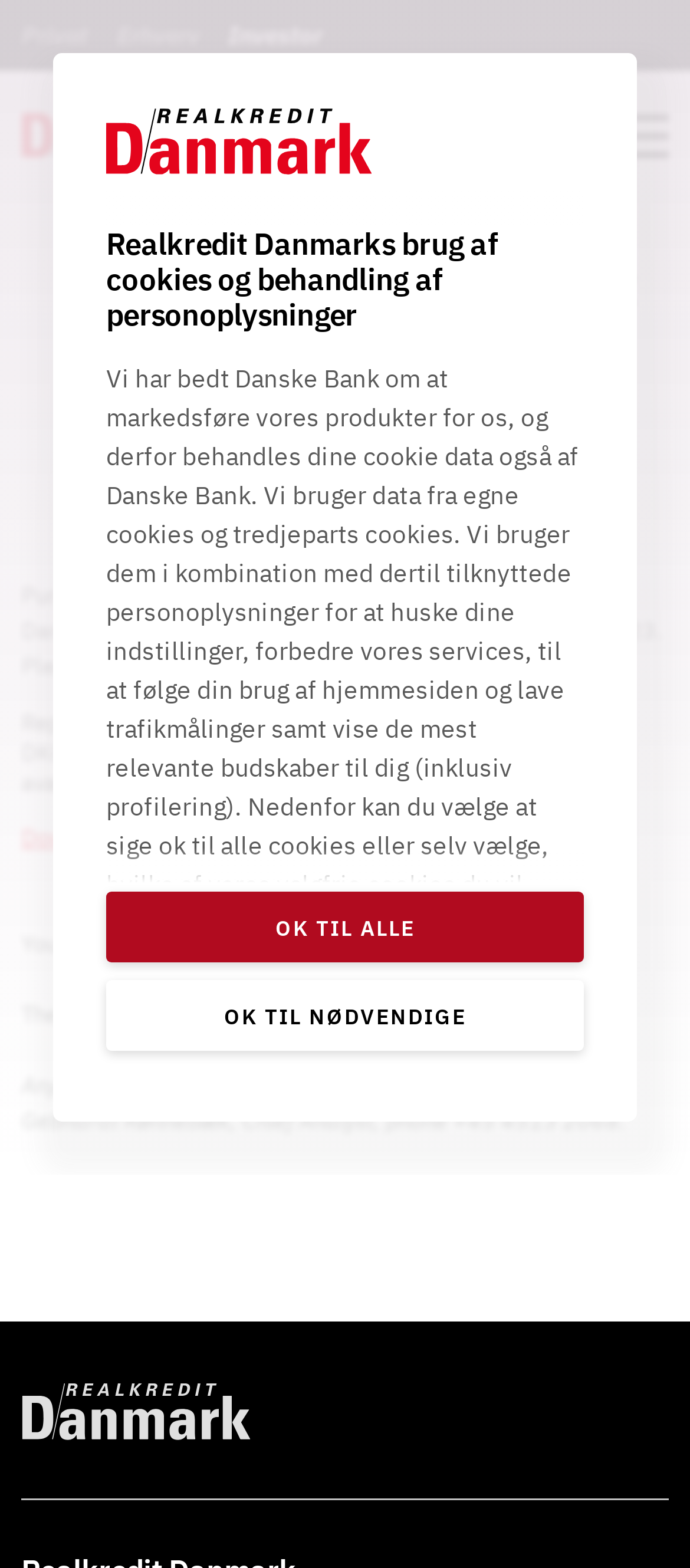Find and indicate the bounding box coordinates of the region you should select to follow the given instruction: "Click on the 'Realkredit Danmark' link".

[0.031, 0.065, 0.364, 0.105]